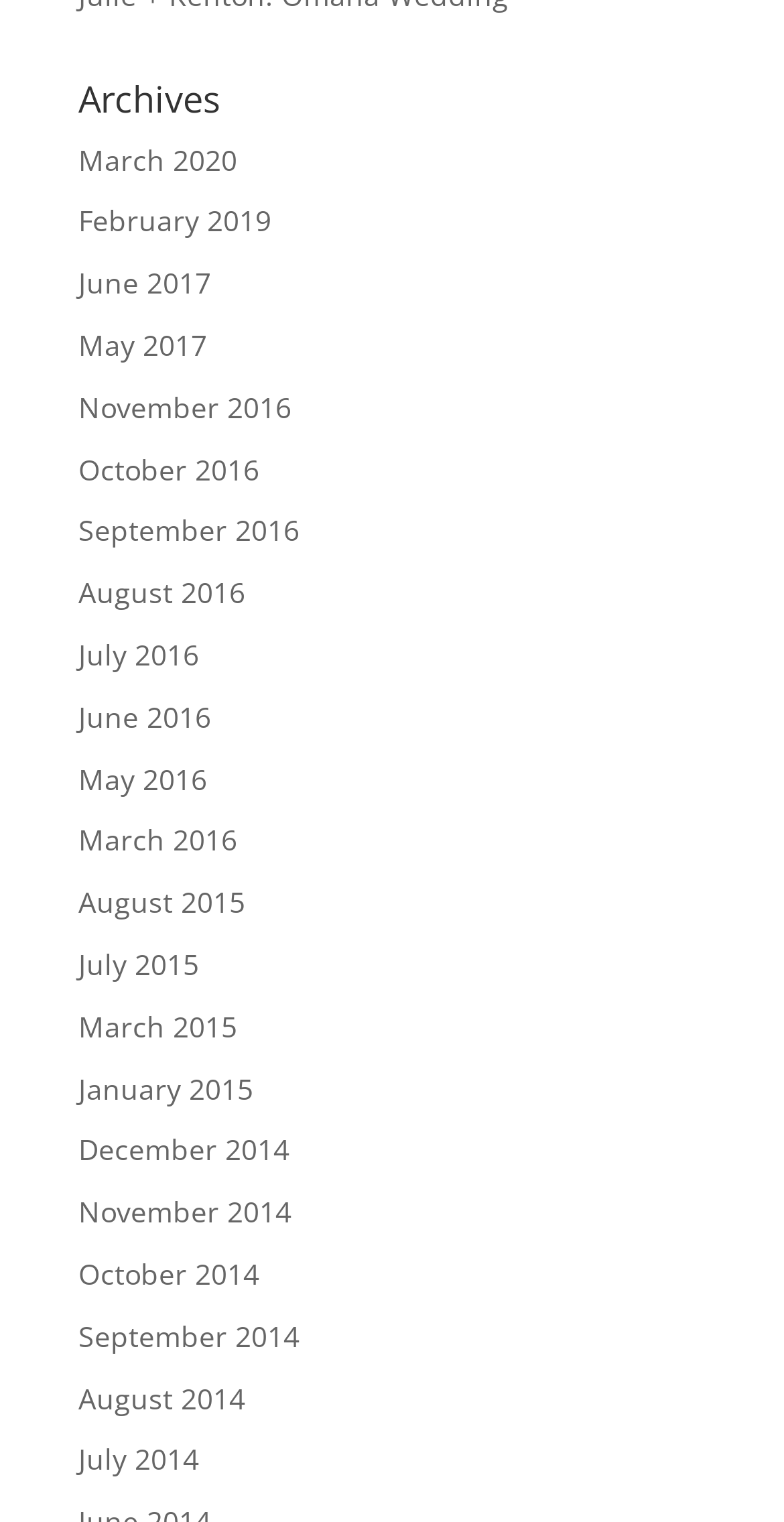Determine the bounding box coordinates of the area to click in order to meet this instruction: "Explore the GSS Research Programme".

None